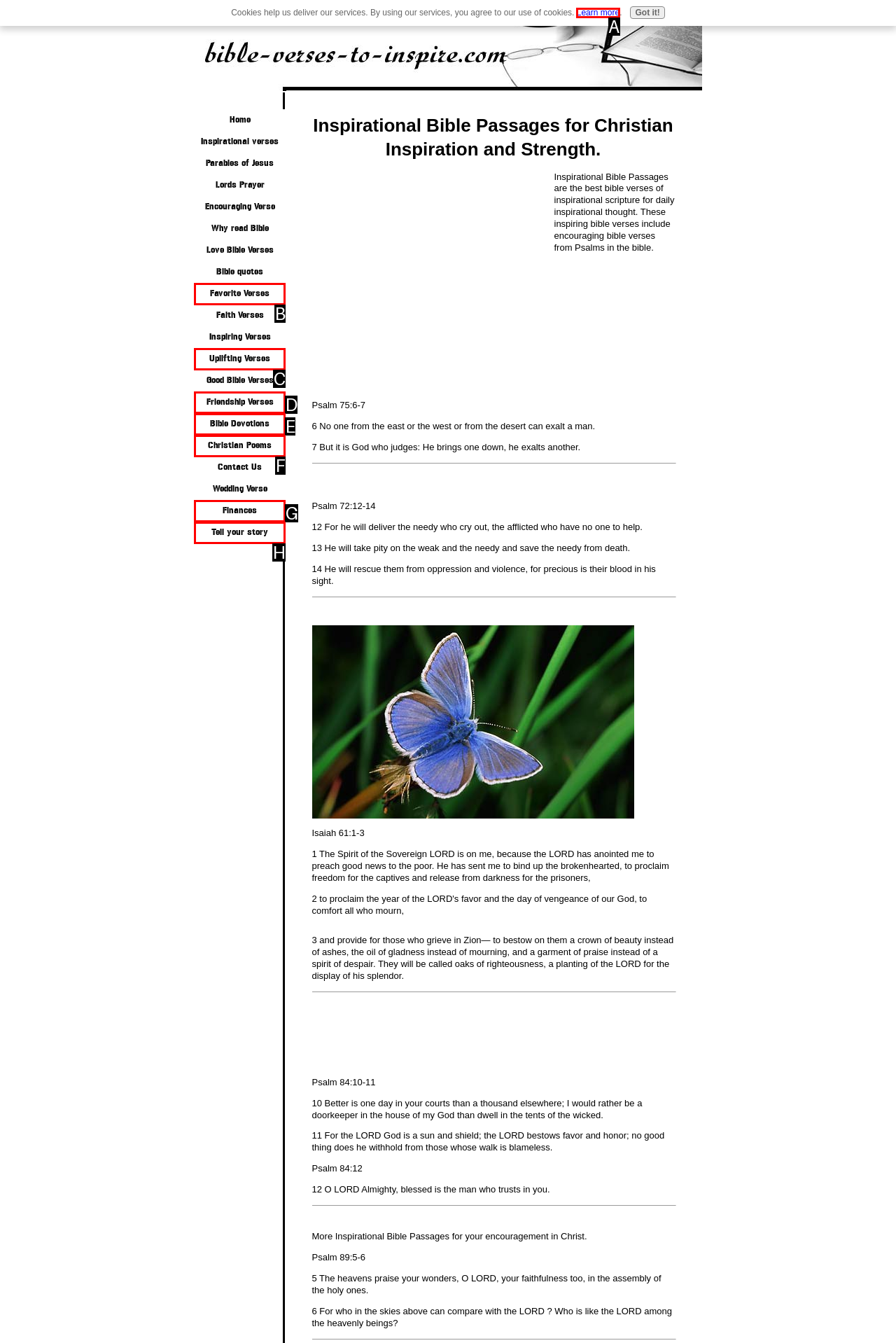Determine the option that aligns with this description: Finances
Reply with the option's letter directly.

G